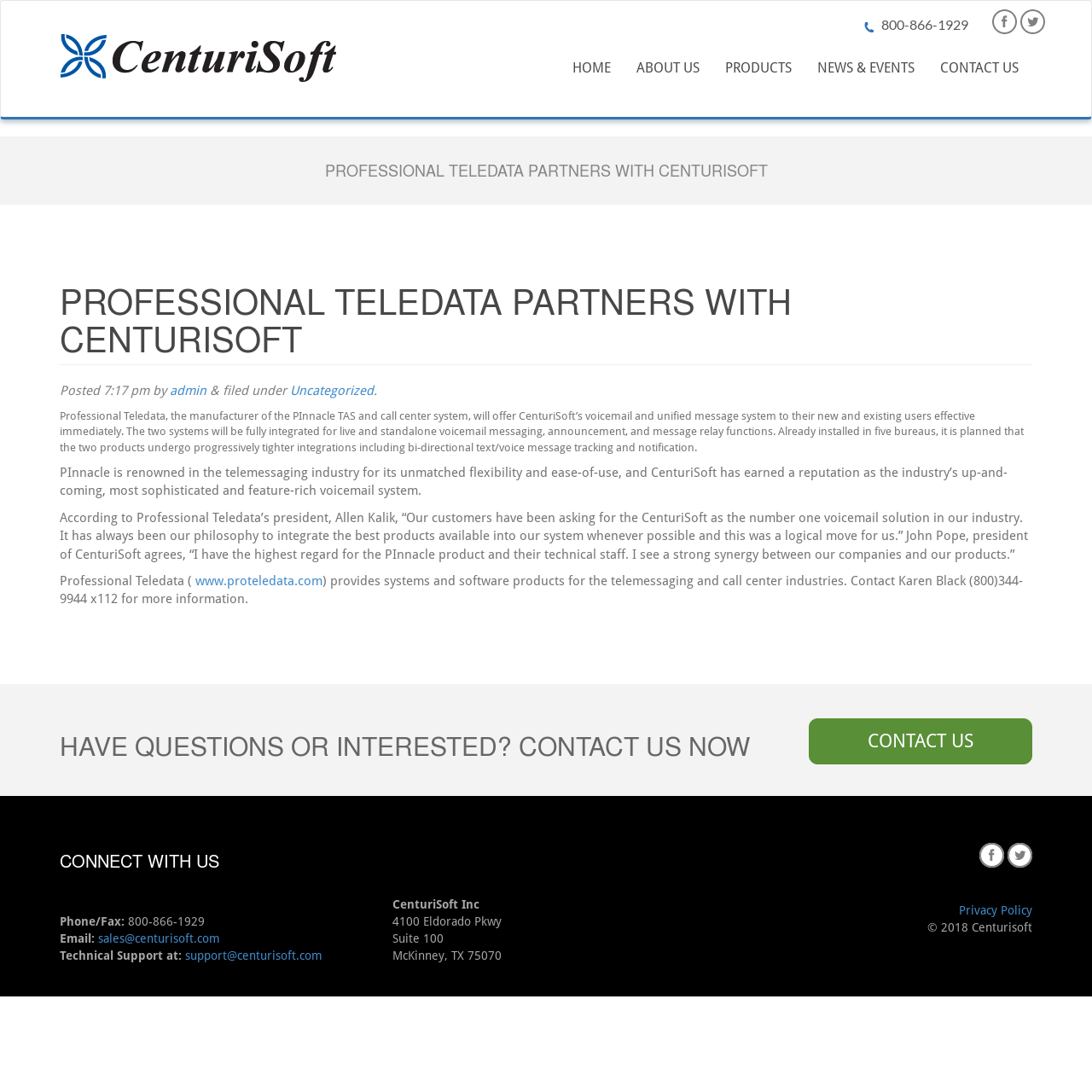What is the title or heading displayed on the webpage?

PROFESSIONAL TELEDATA PARTNERS WITH CENTURISOFT